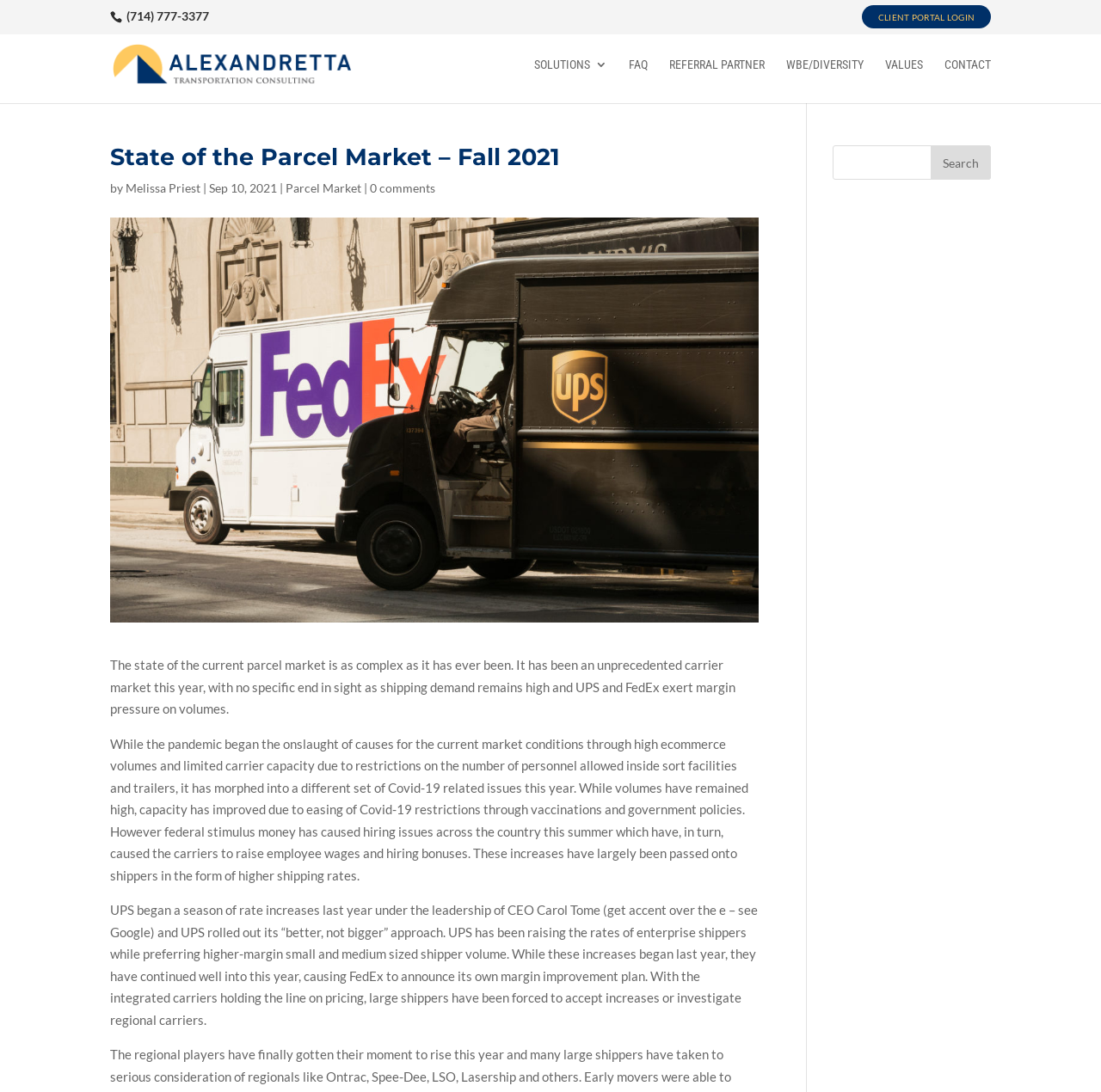How many links are in the top navigation menu?
Answer with a single word or phrase by referring to the visual content.

6